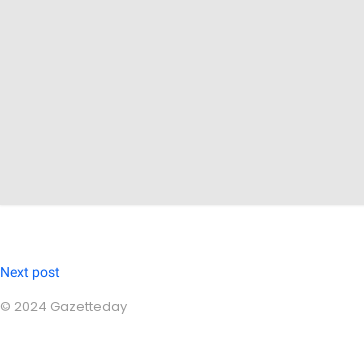What year is the publication's copyright for?
Give a single word or phrase answer based on the content of the image.

2024